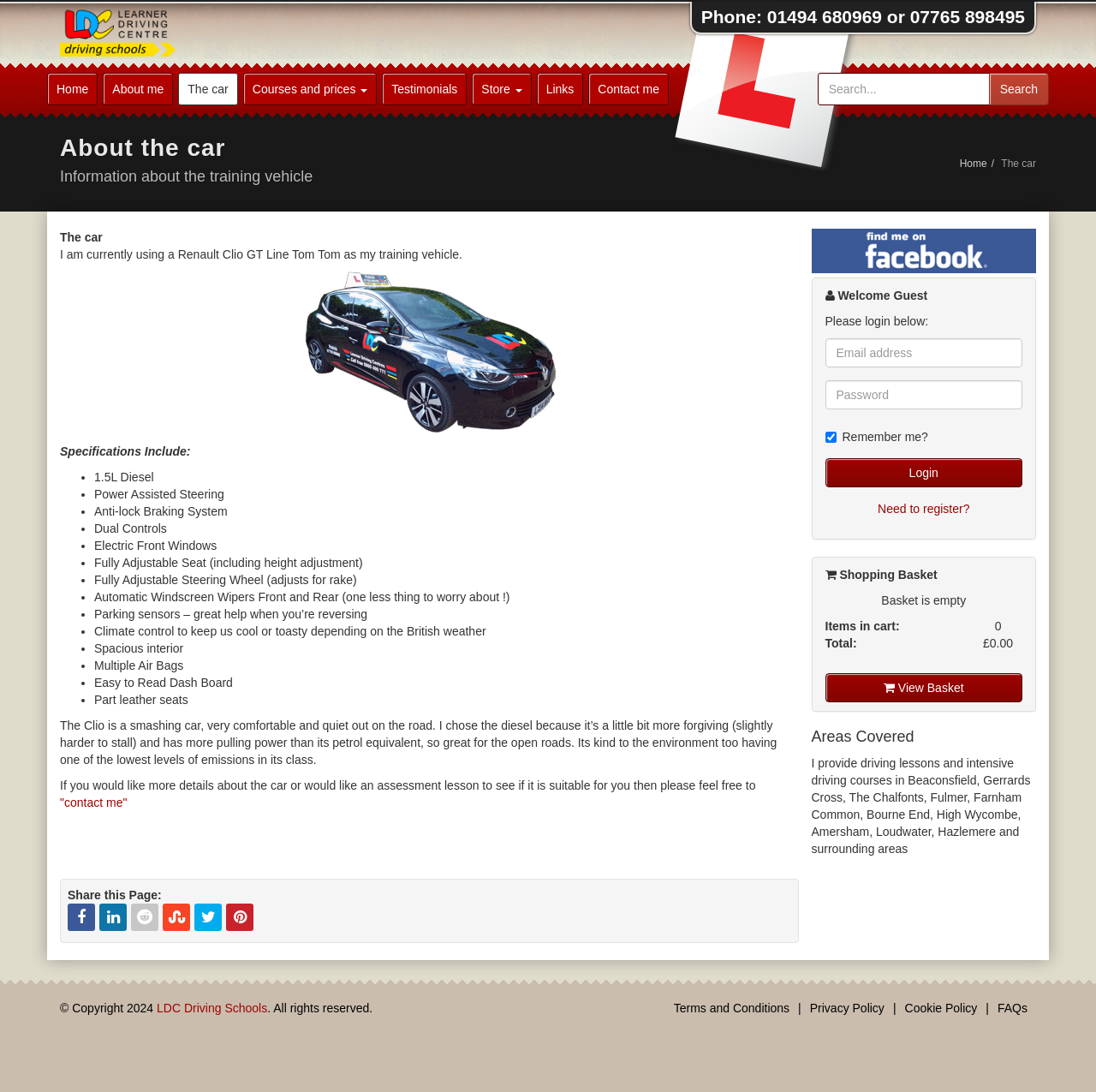Locate the bounding box coordinates of the clickable region necessary to complete the following instruction: "Click the 'Home' link". Provide the coordinates in the format of four float numbers between 0 and 1, i.e., [left, top, right, bottom].

[0.043, 0.067, 0.089, 0.097]